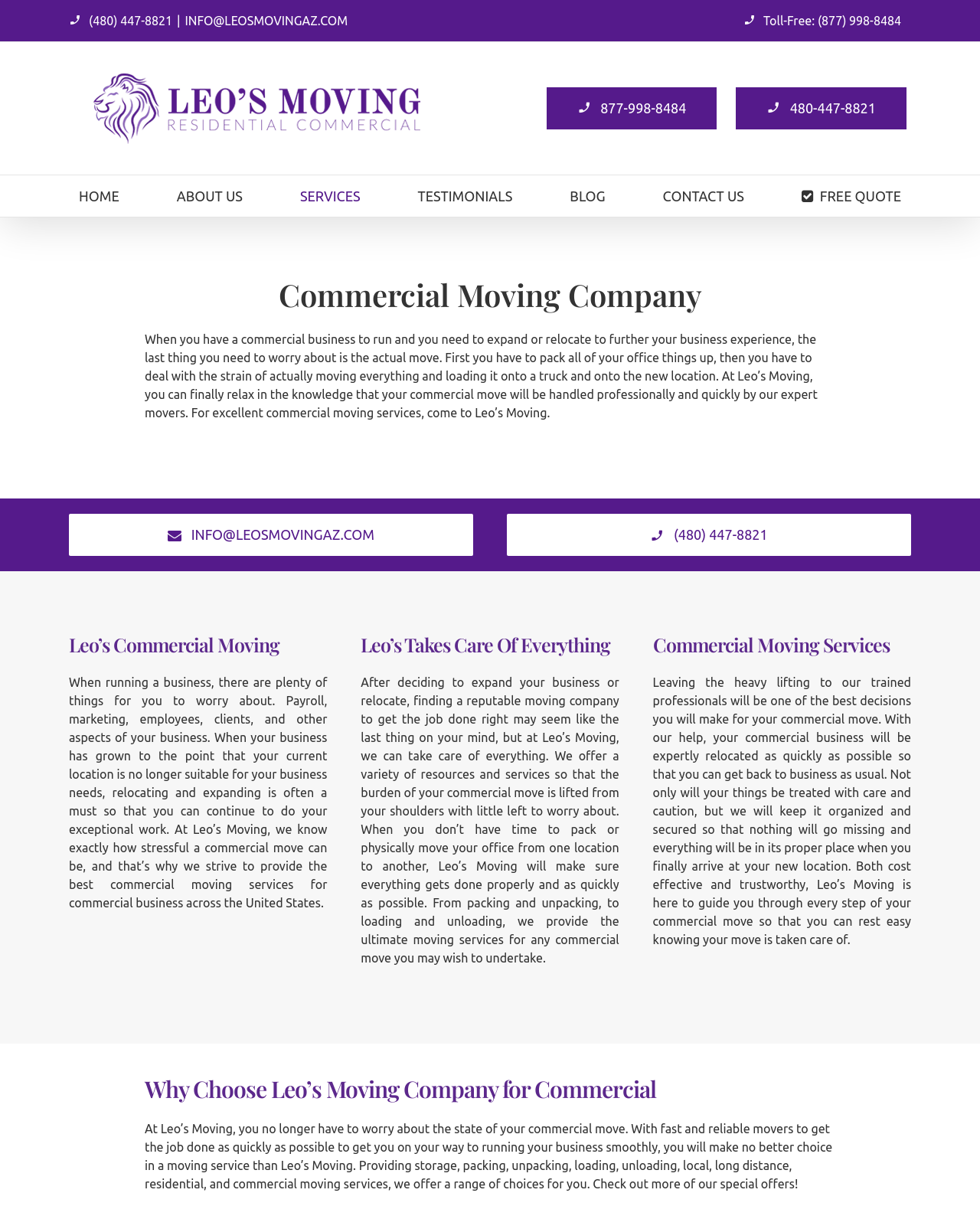Please identify the bounding box coordinates of the region to click in order to complete the task: "Click on the 'Contact' link". The coordinates must be four float numbers between 0 and 1, specified as [left, top, right, bottom].

None